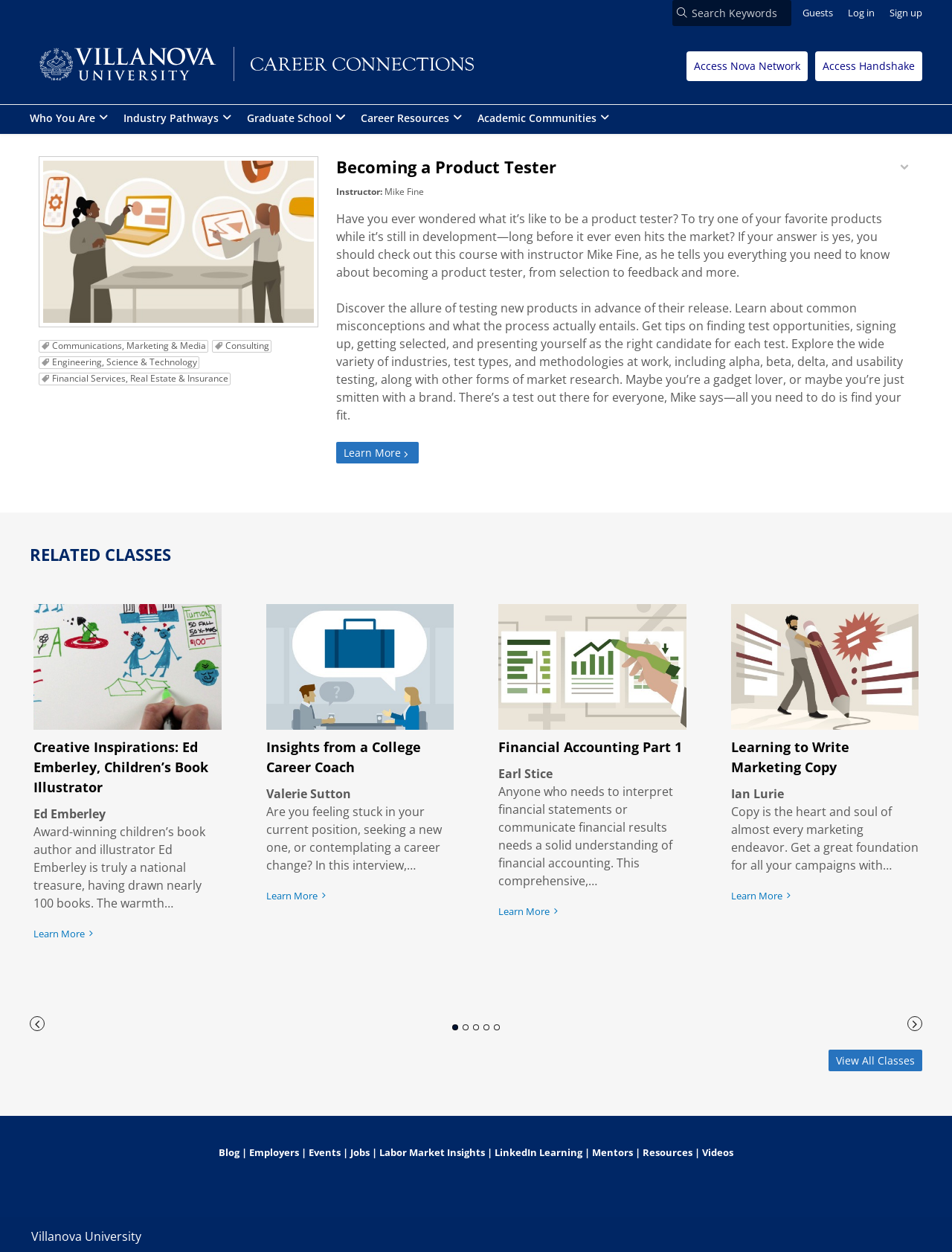Generate a comprehensive description of the contents of the webpage.

The webpage is about "Becoming a Product Tester" and is part of the Career Connections section of Villanova University. At the top, there is a search bar and a user account menu with options to log in, sign up, or access as a guest. Below this, there is a header area with links to Access Nova Network, Access Handshake, and other sections like Who You Are, Industry Pathways, Graduate School, and Career Resources.

The main content area has an image related to product testing, followed by a heading "Becoming a Product Tester" and a brief description of the course. The course is taught by instructor Mike Fine and covers topics like the process of product testing, common misconceptions, and tips on finding test opportunities.

Below the course description, there is a "Learn More" button and a section of related classes, including "Creative Inspirations: Ed Emberley, Children’s Book Illustrator", "Insights from a College Career Coach", "Financial Accounting Part 1", and "Learning to Write Marketing Copy". Each related class has a heading, a brief description, and a "Learn More" button.

At the bottom of the page, there are buttons to navigate through multiple pages of related classes, as well as a "View All Classes" link. The page also has a complementary area with links to the blog, employers, events, jobs, labor market insights, LinkedIn Learning, mentors, resources, and videos. Finally, there is a footer with the Villanova University logo and a copyright notice.